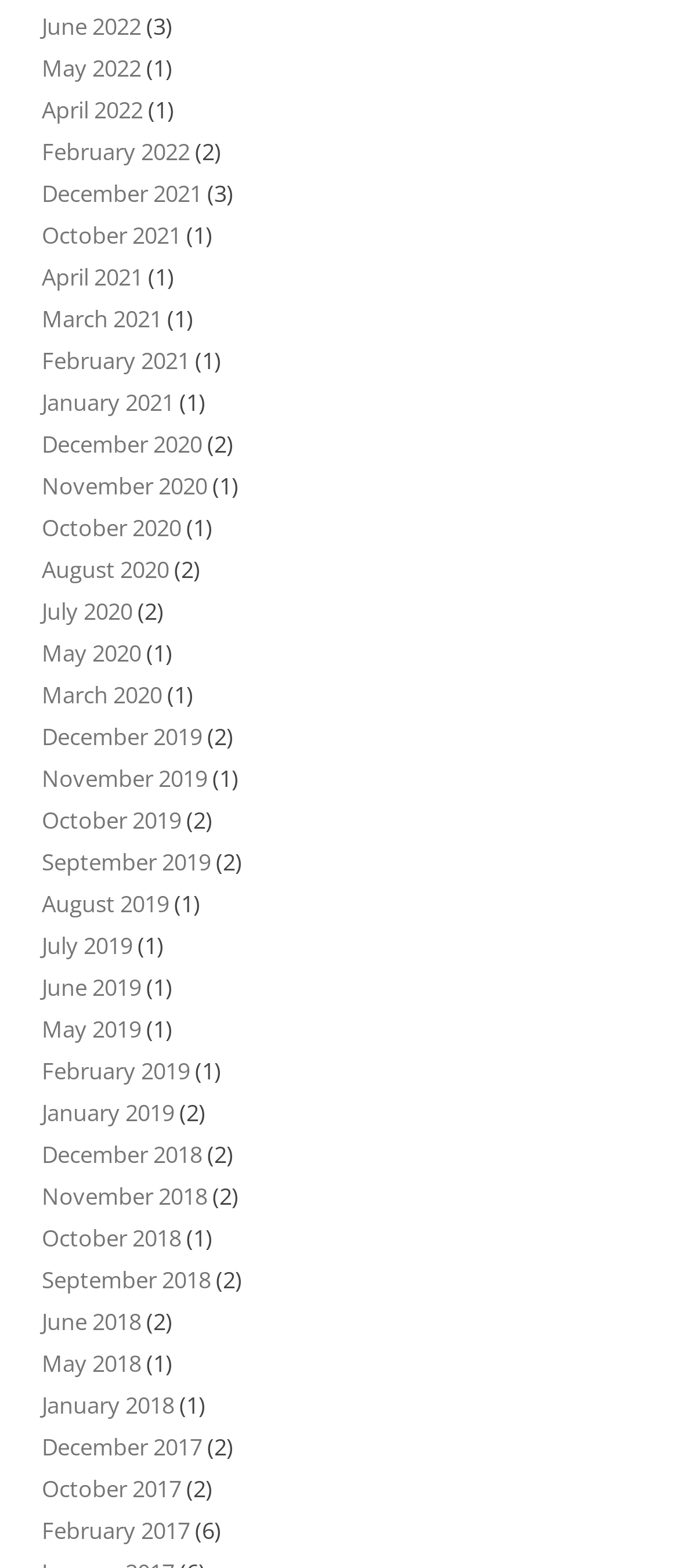What is the position of the link 'December 2019'?
Using the image as a reference, answer with just one word or a short phrase.

14th from the top